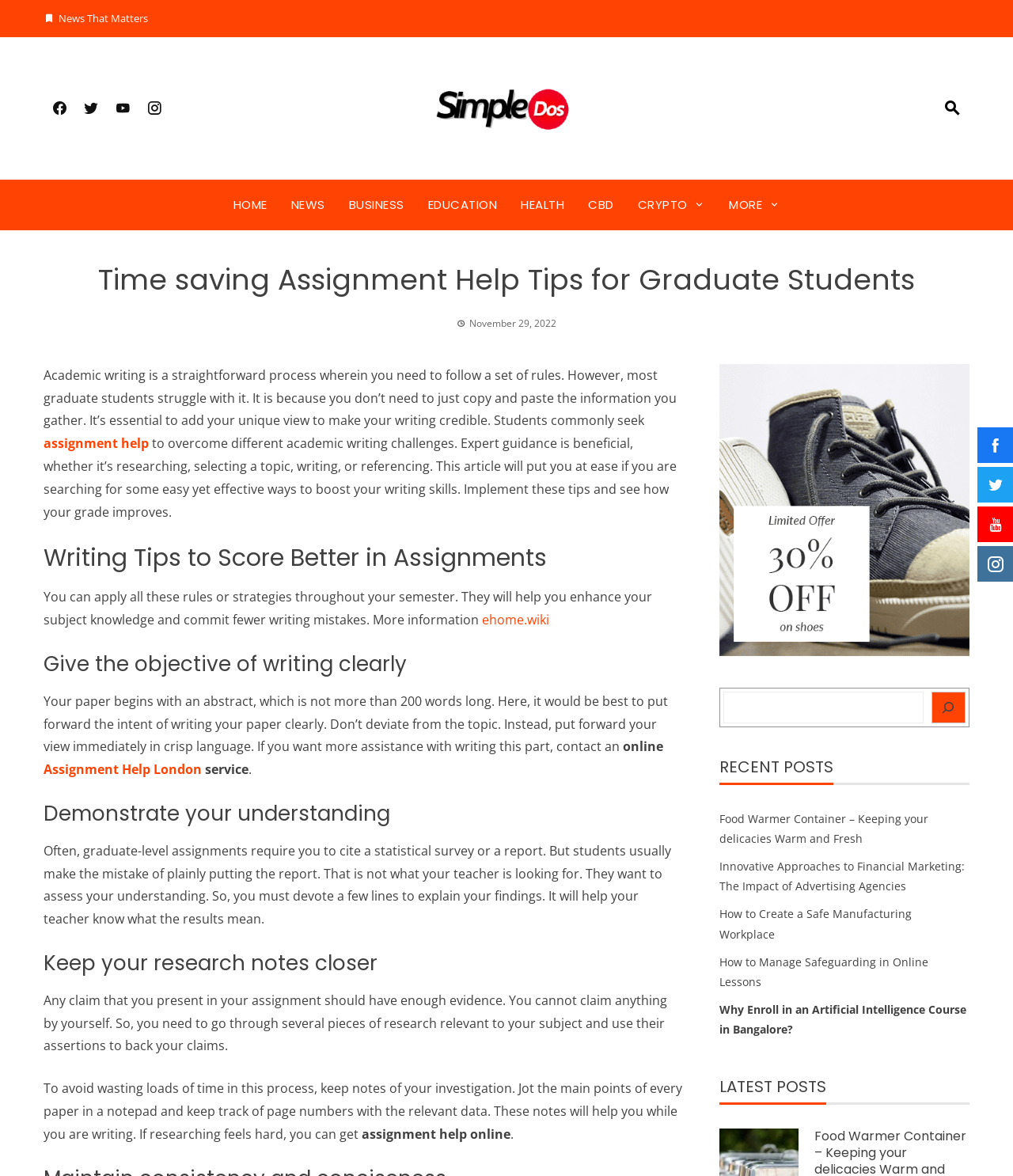Pinpoint the bounding box coordinates of the element you need to click to execute the following instruction: "Read the article about Food Warmer Container". The bounding box should be represented by four float numbers between 0 and 1, in the format [left, top, right, bottom].

[0.71, 0.689, 0.916, 0.719]